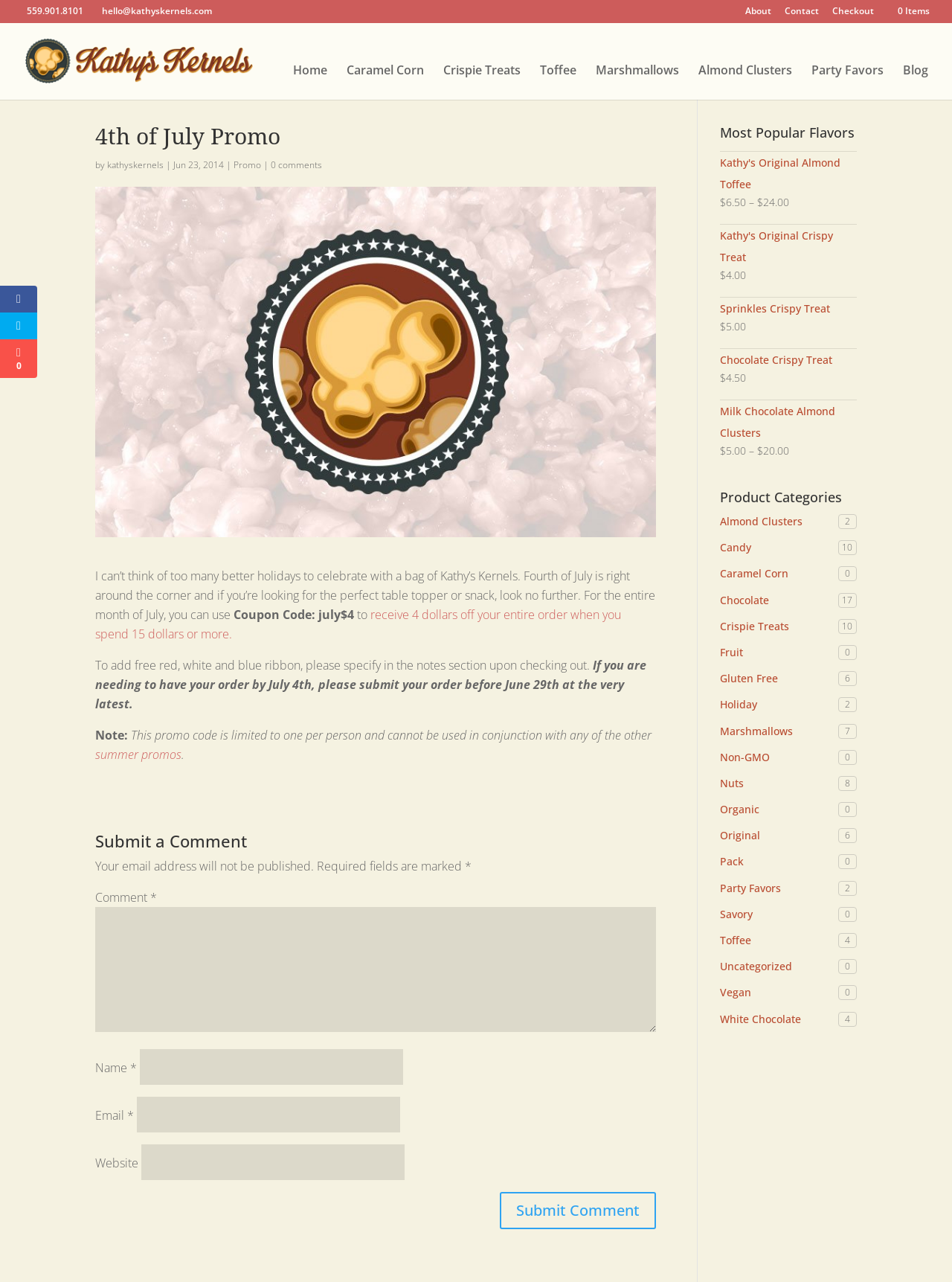Elaborate on the different components and information displayed on the webpage.

This webpage is about Kathy's Kernels, a company that sells various flavors of caramel corn, crispy treats, and other sweet treats. At the top of the page, there is a phone number and an email address, followed by a row of links to different sections of the website, including "About", "Contact", "Checkout", and more.

Below this, there is a large heading that reads "4th of July Promo" and a subheading that says "by Kathy's Kernels". The promo is described in a paragraph of text, which explains that customers can use a coupon code to receive $4 off their entire order when they spend $15 or more. There are also some notes about the promo, including that it is limited to one per person and cannot be used with other summer promos.

To the right of the promo description, there is a section titled "Most Popular Flavors" that lists several flavors of treats, including Kathy's Original Almond Toffee, Kathy's Original Crispy Treat, and Milk Chocolate Almond Clusters. Each flavor has a price listed next to it, ranging from $4.50 to $24.00.

Below this, there is a section titled "Product Categories" that lists various categories of products, including Almond Clusters, Candy, Caramel Corn, and more. Each category has a number in parentheses next to it, indicating how many products are in that category.

At the bottom of the page, there is a comment submission form where customers can leave a comment about the promo. The form includes fields for the customer's name, email, and website, as well as a text box for the comment itself. There is also a button to submit the comment.